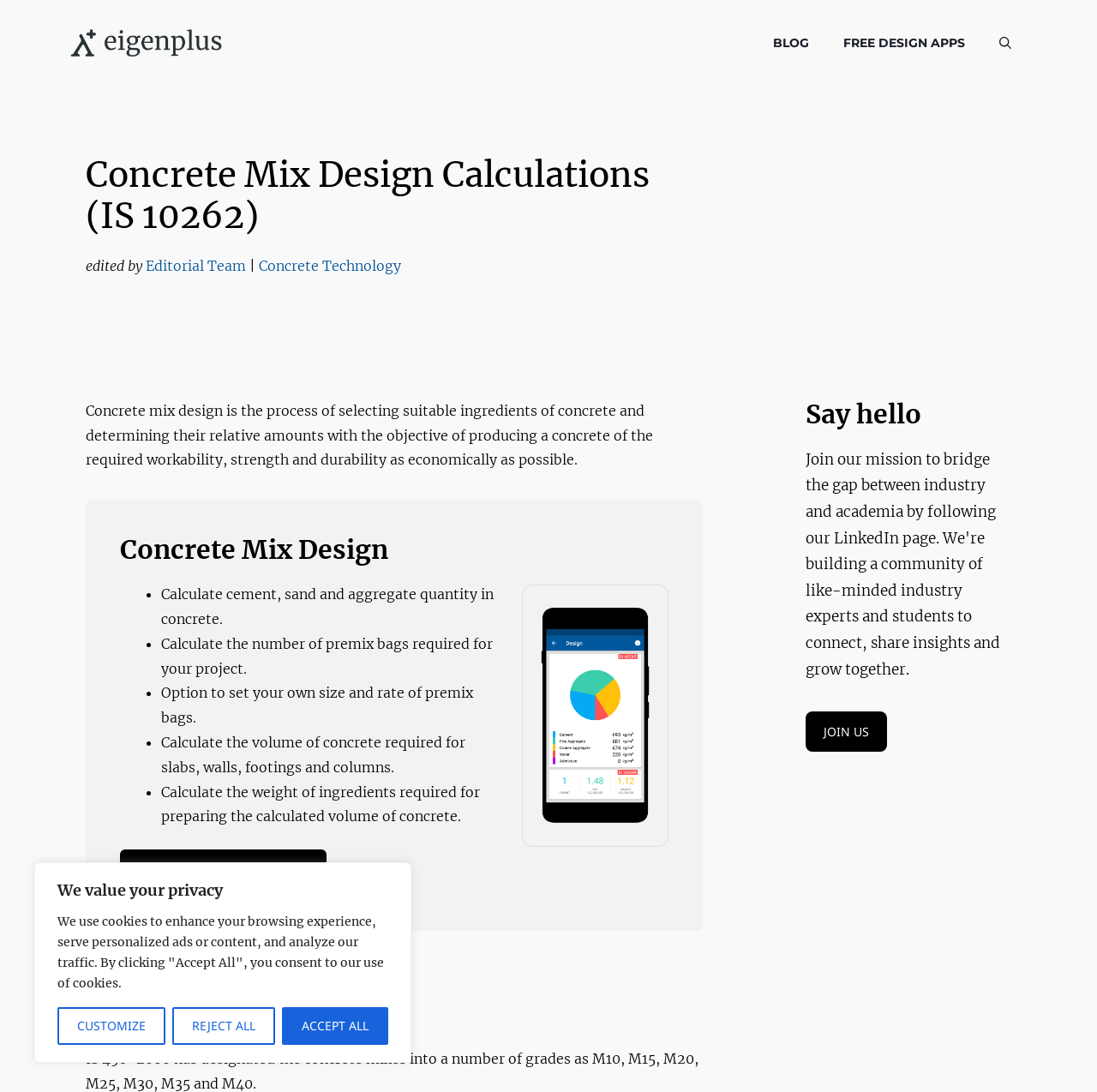Answer the question below using just one word or a short phrase: 
What is the 'Say hello' section for?

Joining the community